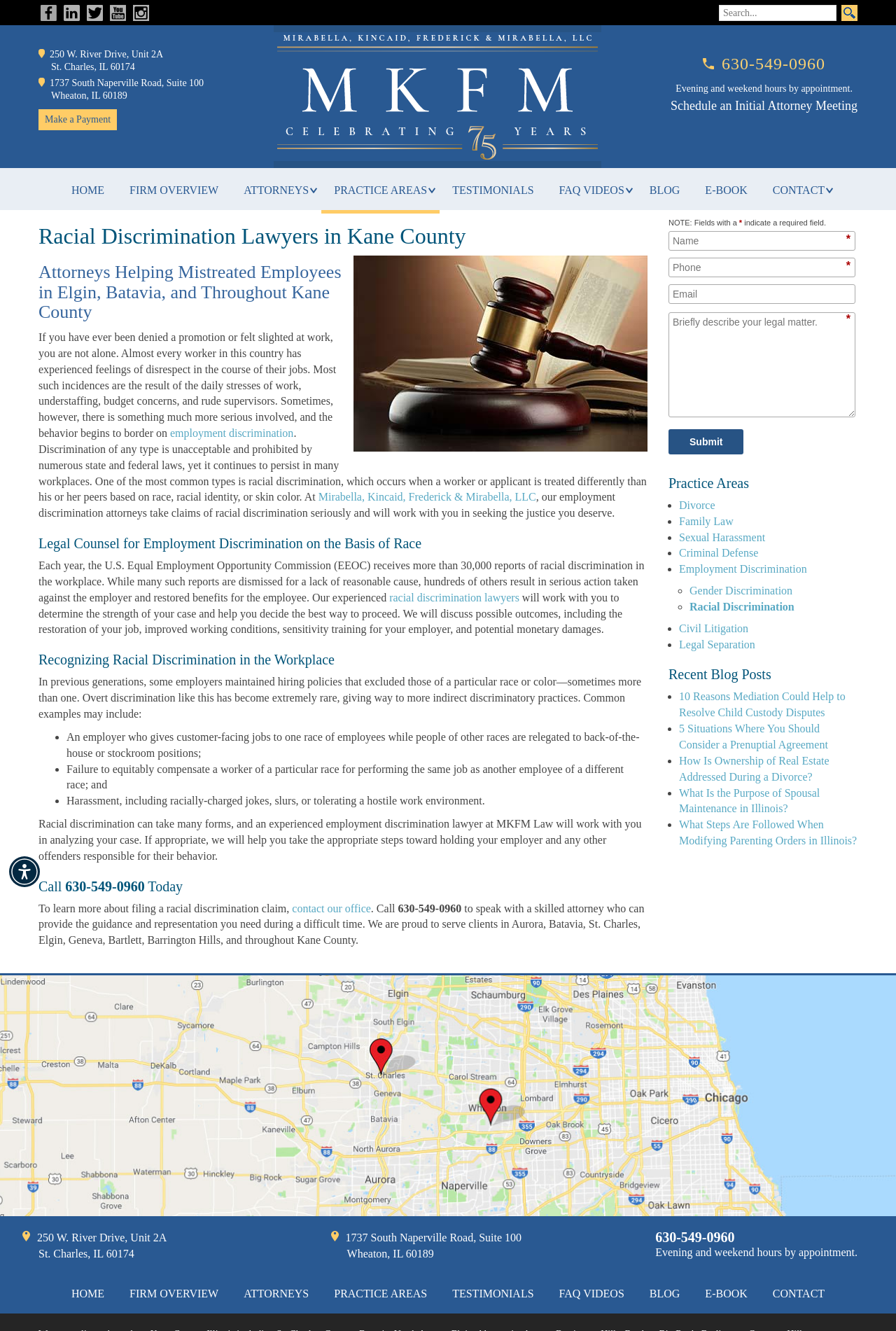Please answer the following question using a single word or phrase: 
What is the purpose of the form at the bottom of the webpage?

To contact the law office